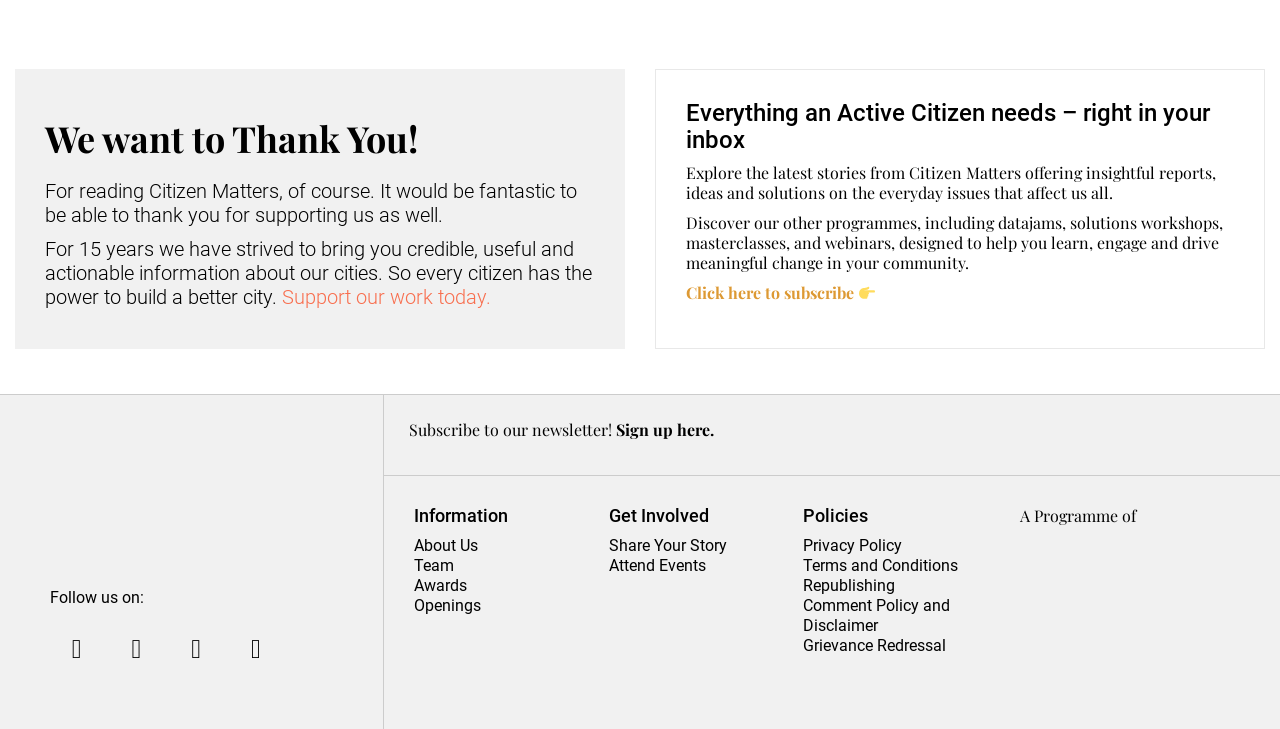Identify the bounding box coordinates for the region of the element that should be clicked to carry out the instruction: "Follow Citizen Matters on Instagram". The bounding box coordinates should be four float numbers between 0 and 1, i.e., [left, top, right, bottom].

[0.039, 0.852, 0.081, 0.927]